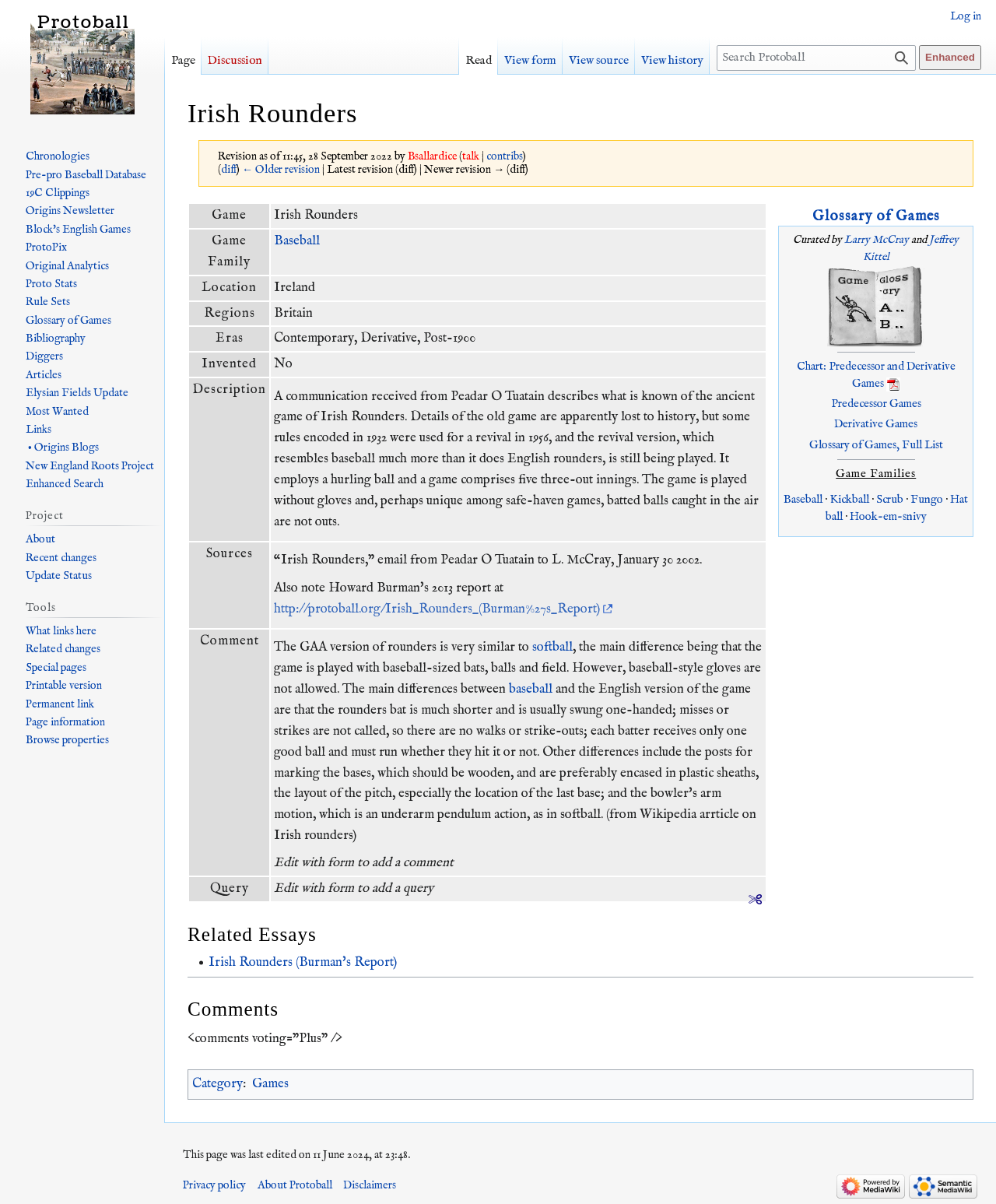Can you find the bounding box coordinates of the area I should click to execute the following instruction: "View the chart of predecessor and derivative games"?

[0.8, 0.299, 0.959, 0.324]